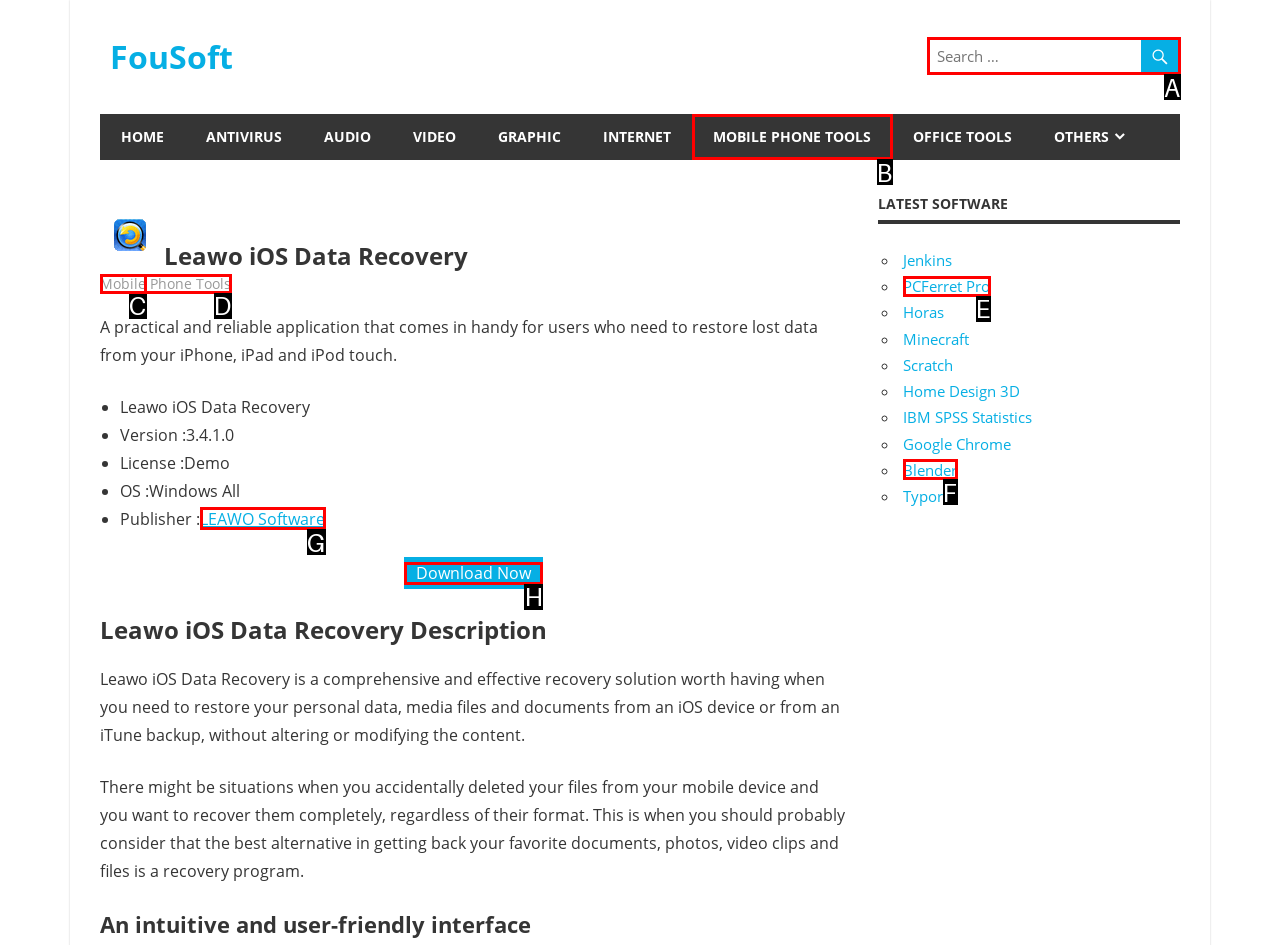Choose the correct UI element to click for this task: Read about the laboratory Answer using the letter from the given choices.

None